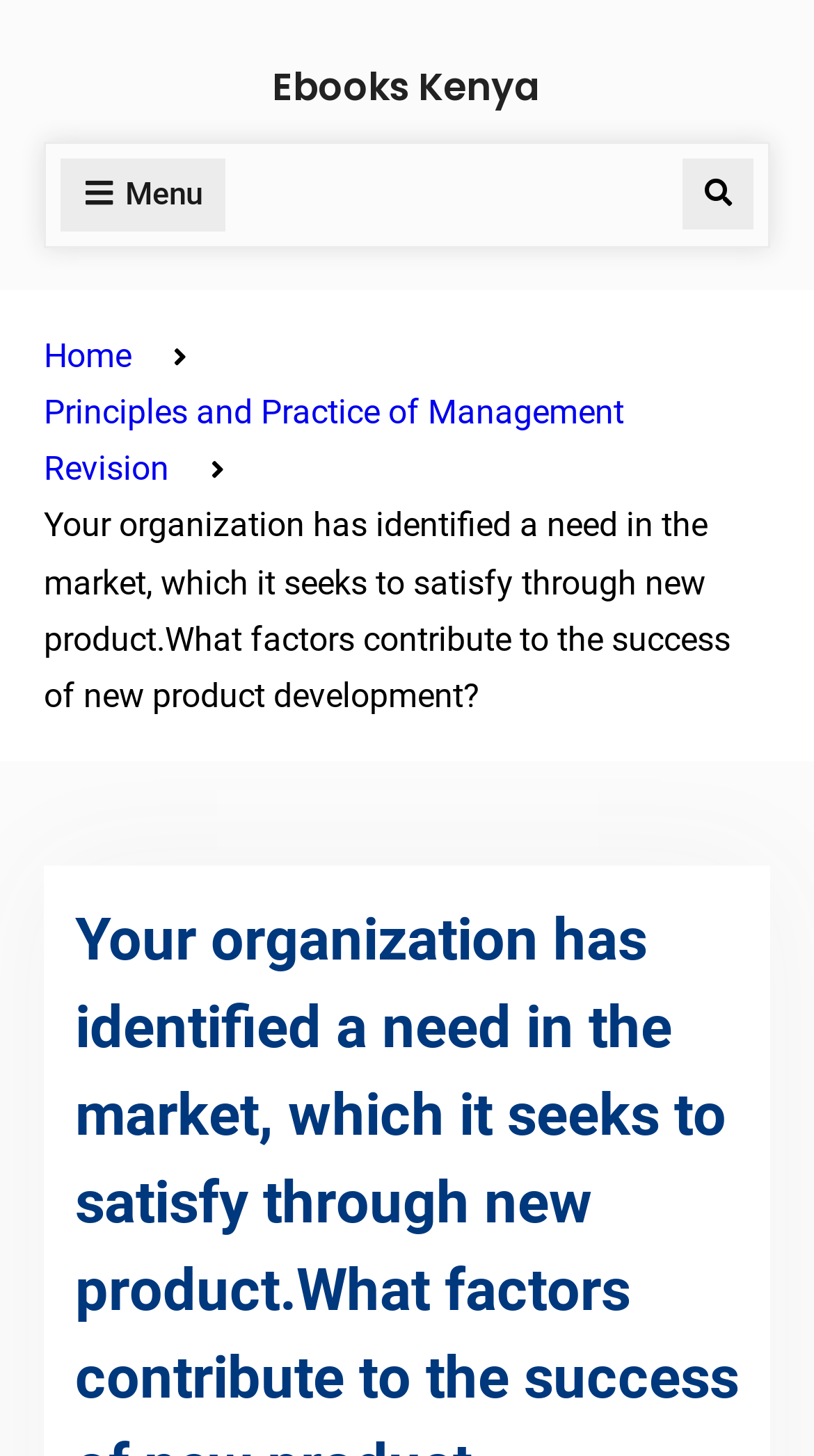Extract the bounding box for the UI element that matches this description: "Ebooks Kenya".

[0.335, 0.042, 0.665, 0.077]